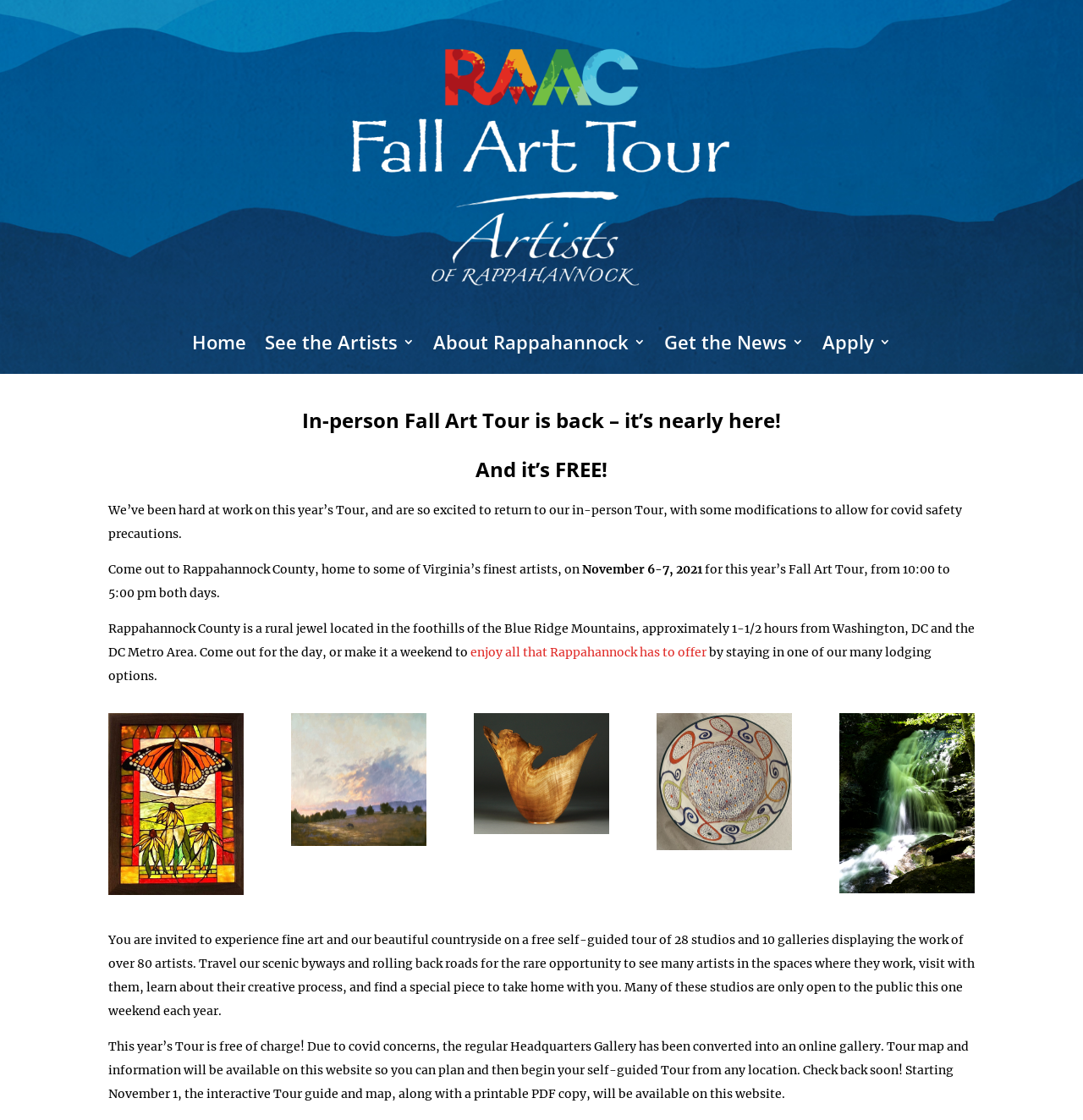Is the Fall Art Tour free of charge?
Using the image, provide a detailed and thorough answer to the question.

I found that the Fall Art Tour is free of charge by reading the text content of the webpage, specifically the sentence 'This year’s Tour is free of charge!' which explicitly states that the event is free.